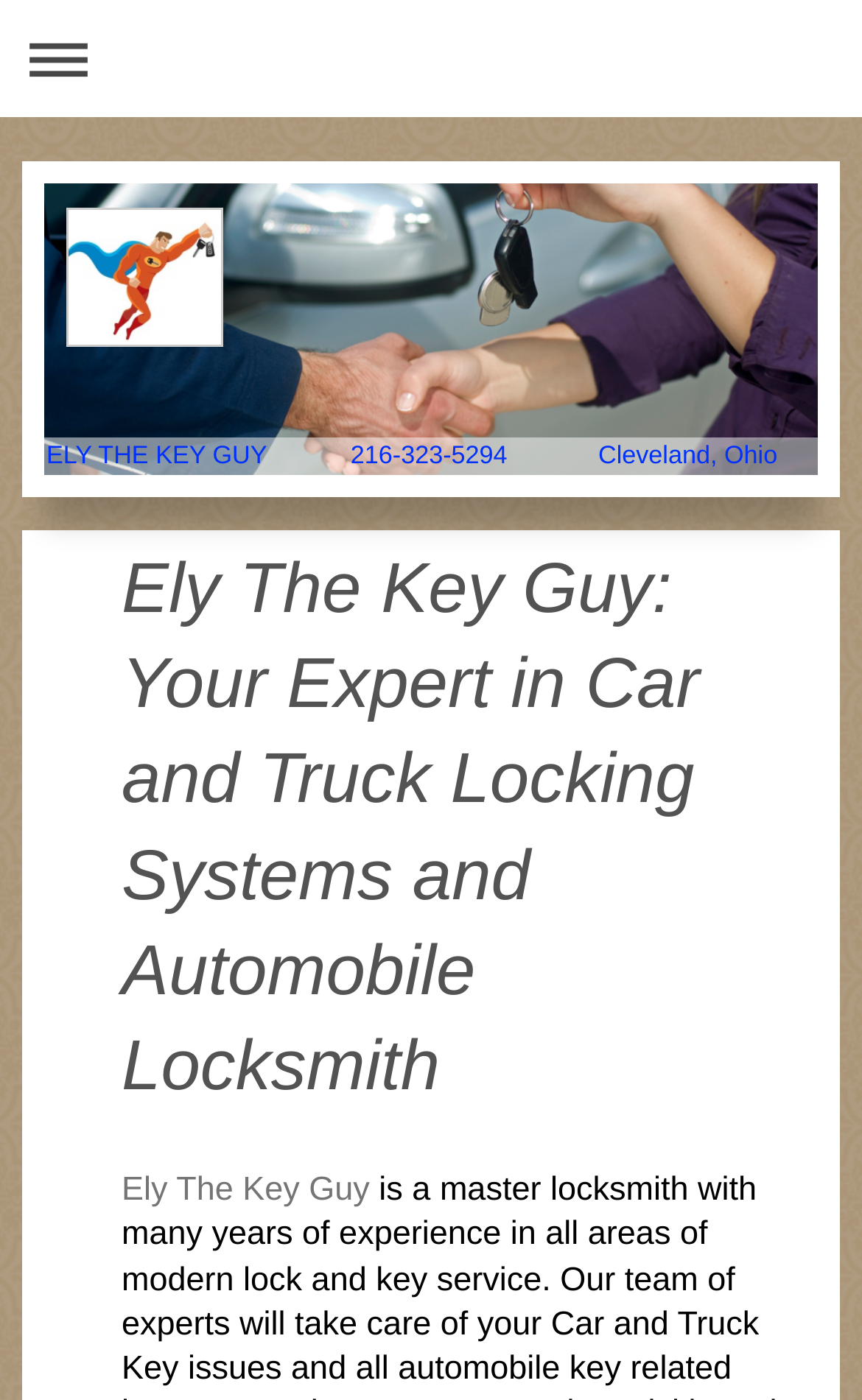Locate the primary heading on the webpage and return its text.

Ely The Key Guy: Your Expert in Car and Truck Locking Systems and Automobile Locksmith